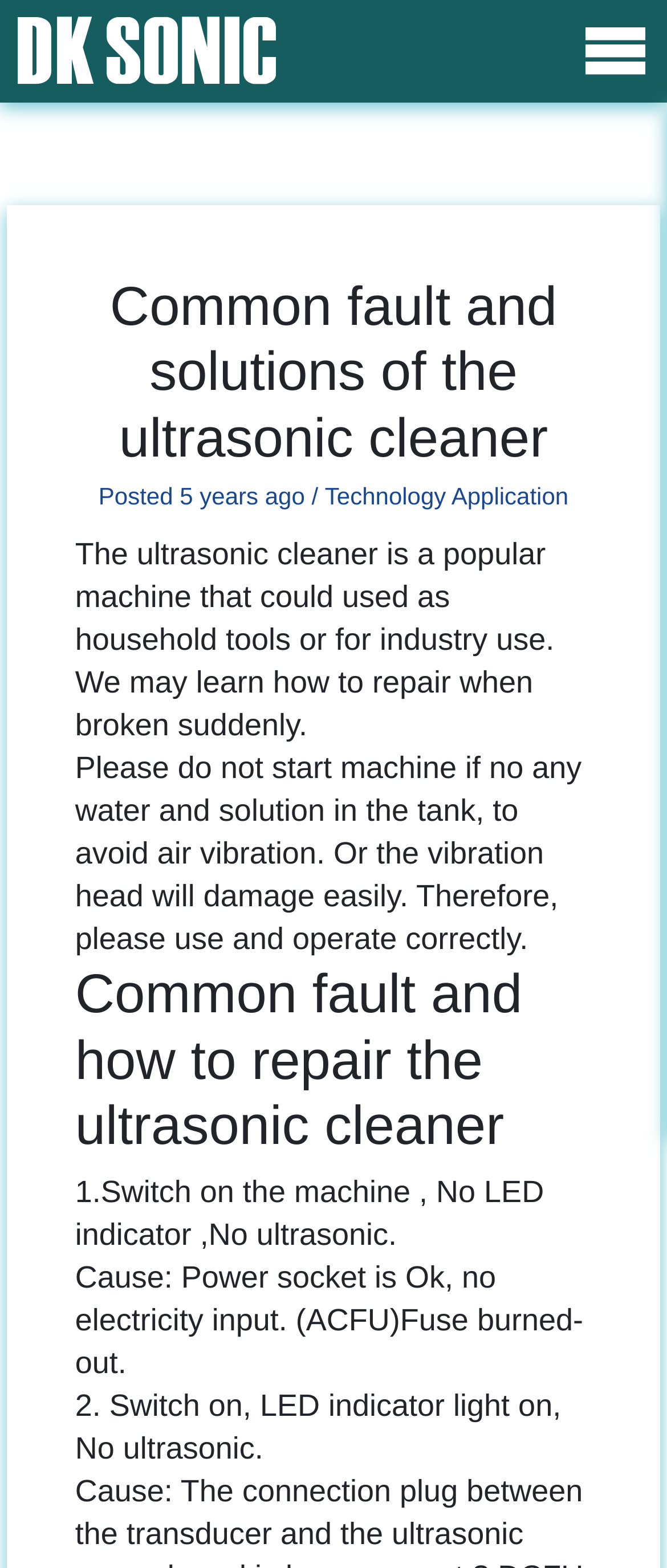Please provide a brief answer to the question using only one word or phrase: 
How many common faults of the ultrasonic cleaner are listed?

At least 2